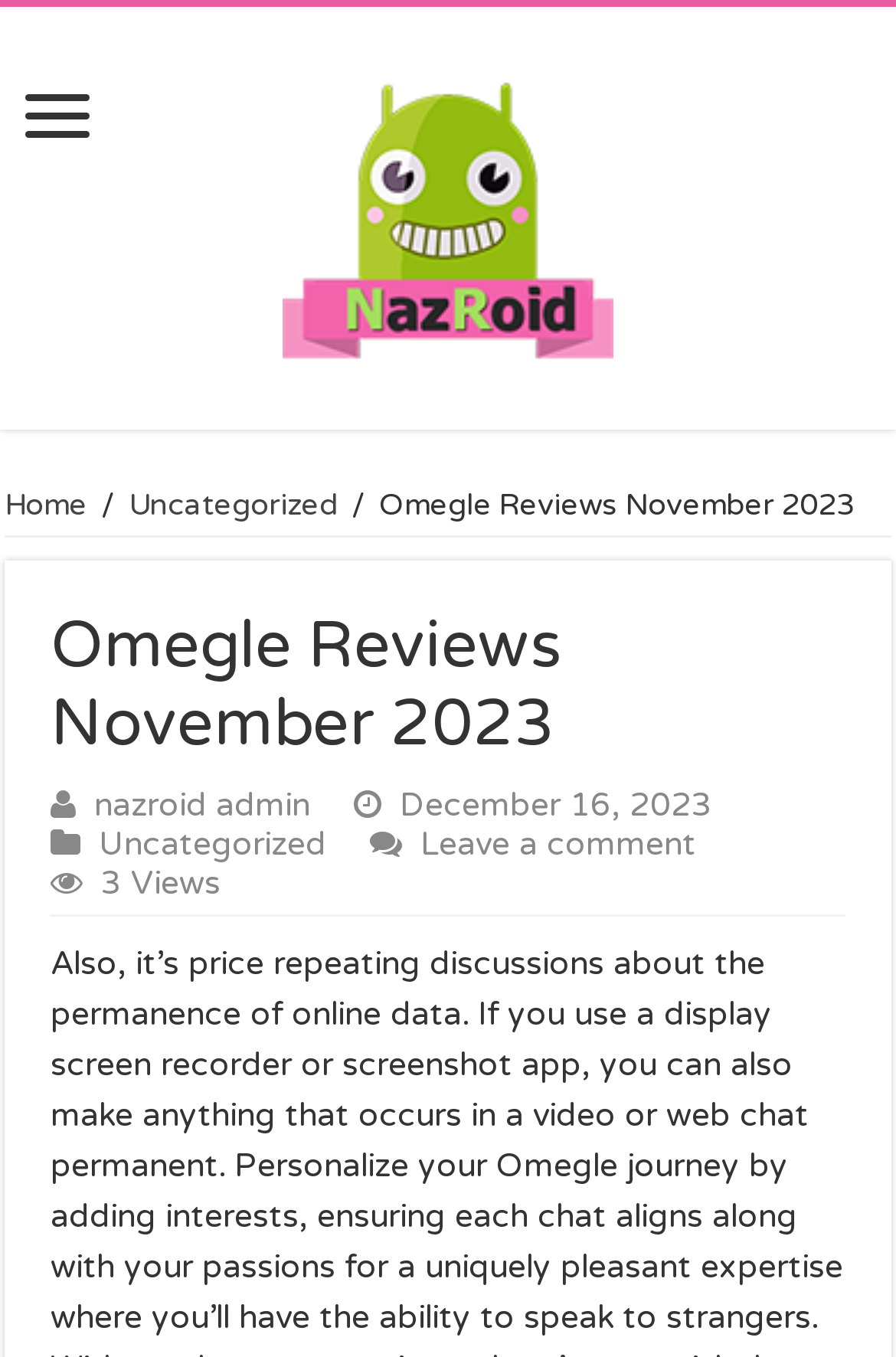Answer the question with a single word or phrase: 
Who is the author of the current article?

nazroid admin